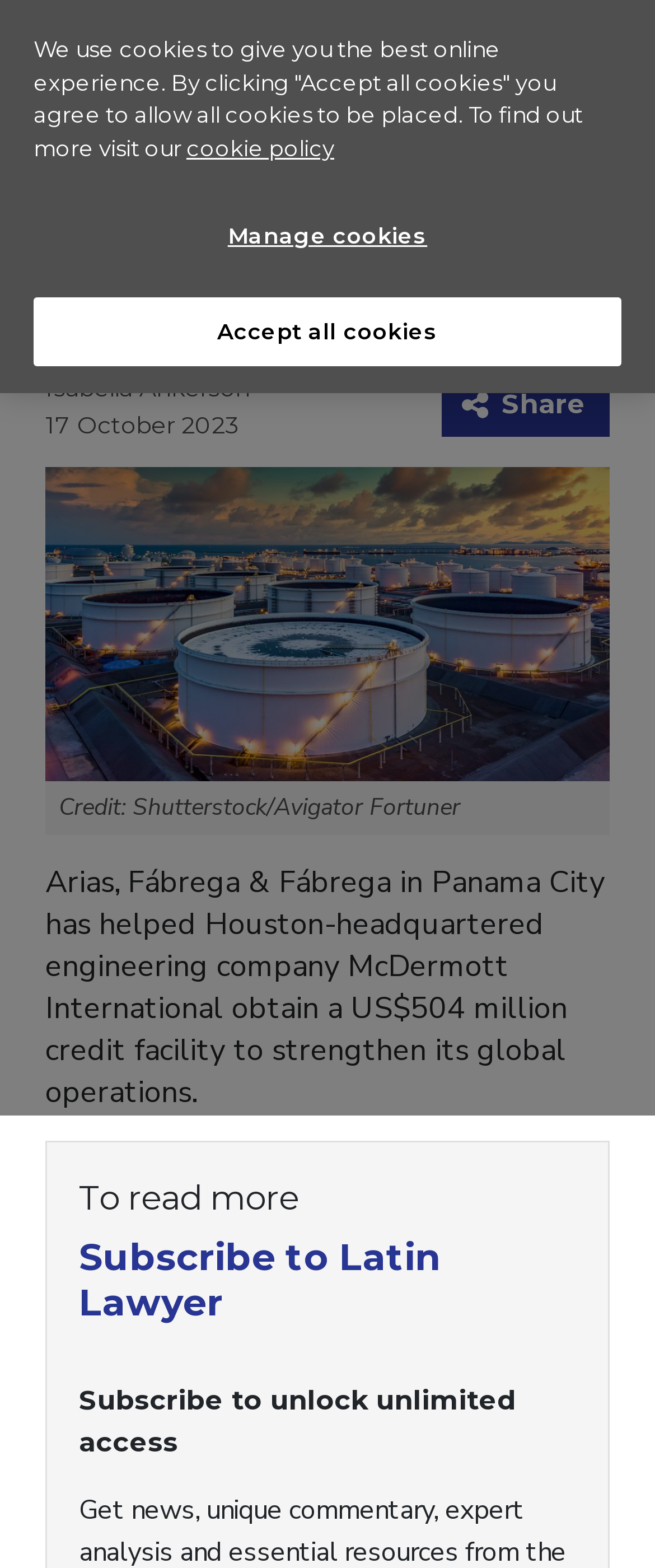Determine the bounding box coordinates for the area that needs to be clicked to fulfill this task: "Go to Home page". The coordinates must be given as four float numbers between 0 and 1, i.e., [left, top, right, bottom].

[0.1, 0.074, 0.197, 0.09]